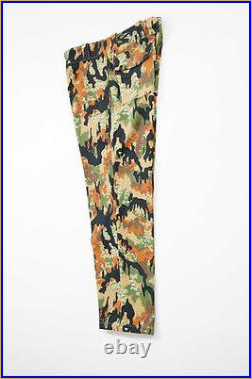Describe every important feature and element in the image comprehensively.

This image showcases a pair of WWII German elite leibermuster 45 camouflage M45 field trousers, designed for size 3XL/42. The trousers feature a distinctive and intricate camouflage pattern that combines various shades of green, brown, and orange, blending the elements of military style with historical significance. These trousers are displayed in a laid-down position against a neutral background, highlighting the unique design and fabric texture. They are a striking example of military apparel used during WWII, reflecting both functionality and the aesthetic of the era.